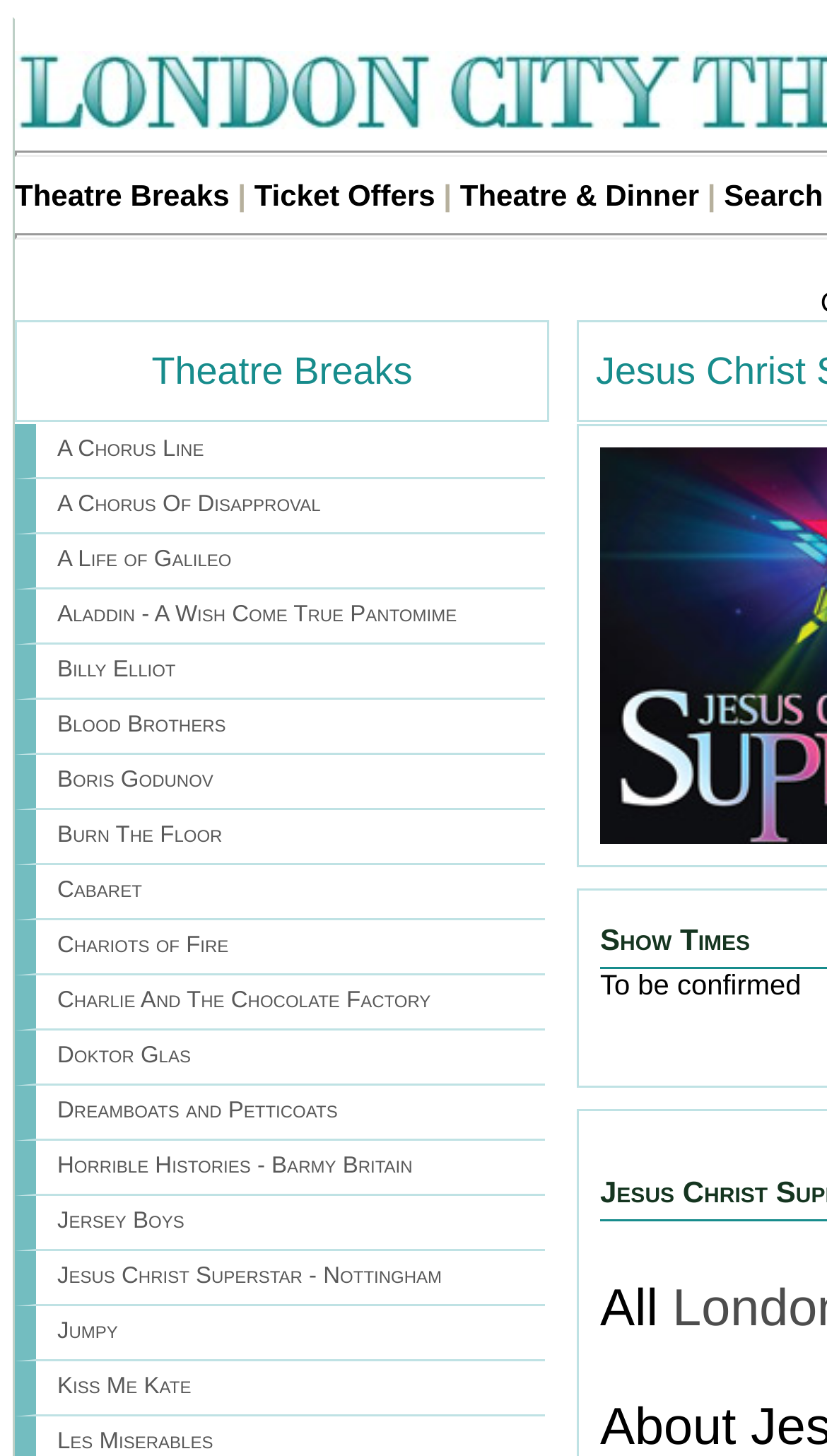How many theatre breaks are listed?
Examine the screenshot and reply with a single word or phrase.

30